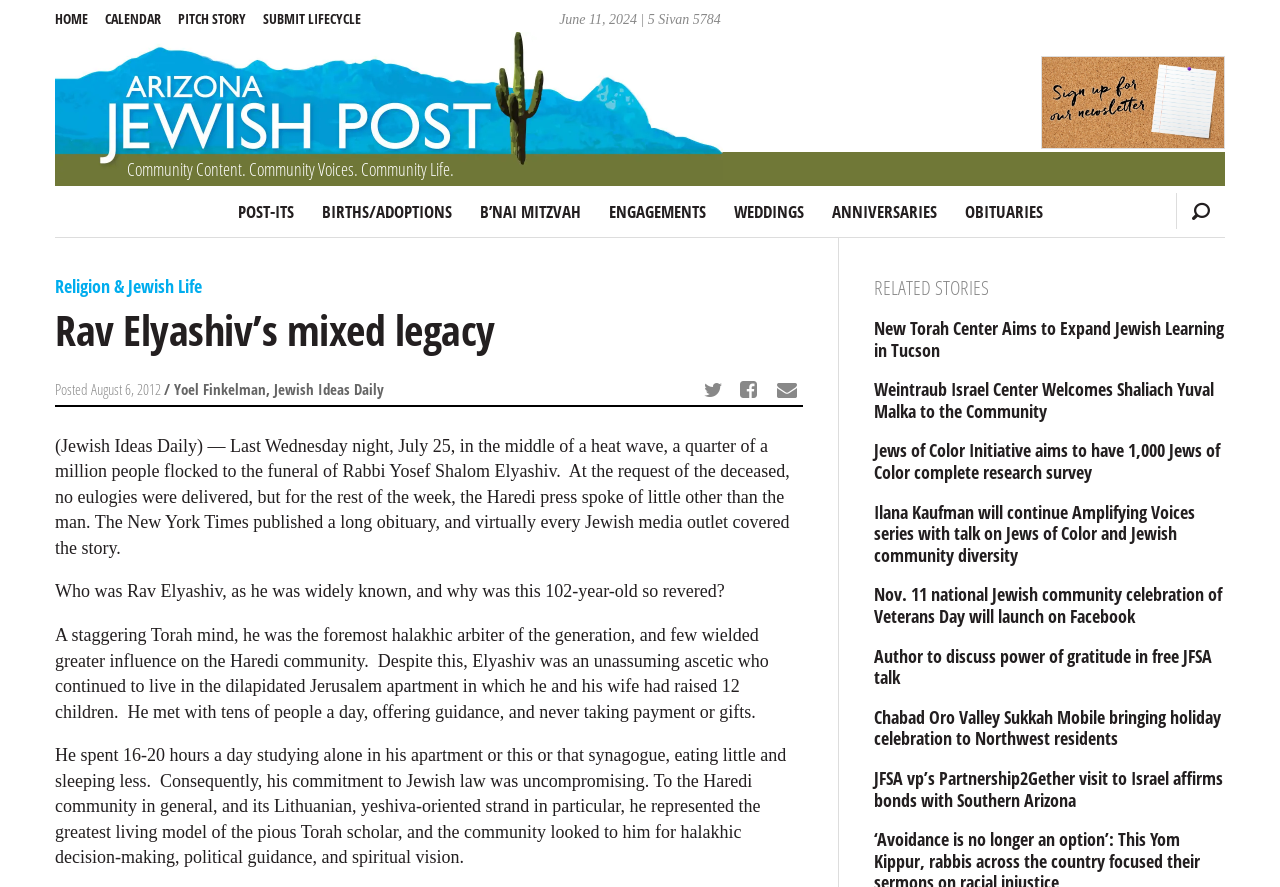Identify the bounding box coordinates for the region to click in order to carry out this instruction: "Click on the 'HOME' link". Provide the coordinates using four float numbers between 0 and 1, formatted as [left, top, right, bottom].

[0.043, 0.0, 0.08, 0.042]